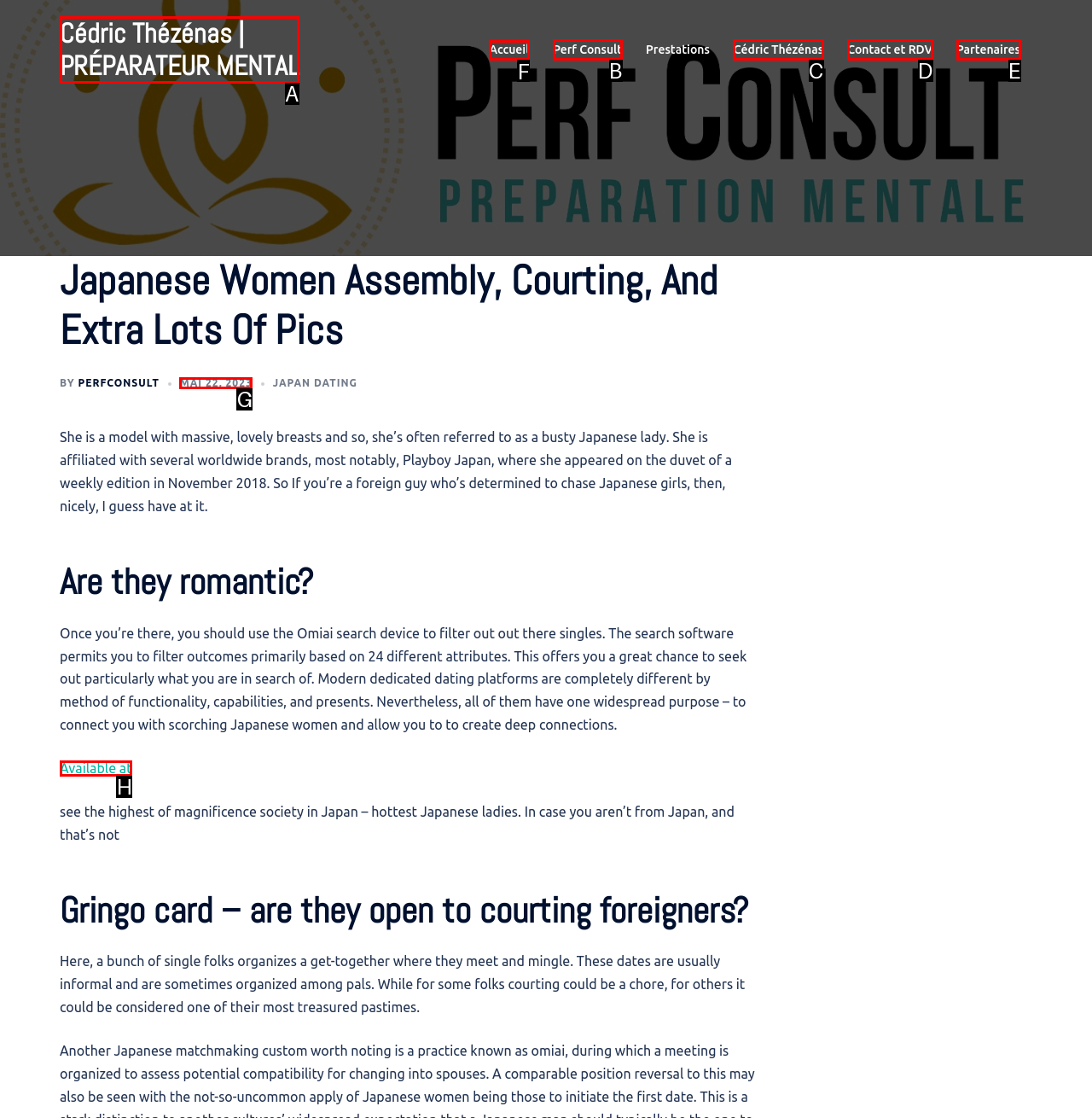Find the HTML element to click in order to complete this task: Click on the 'Accueil' link
Answer with the letter of the correct option.

F